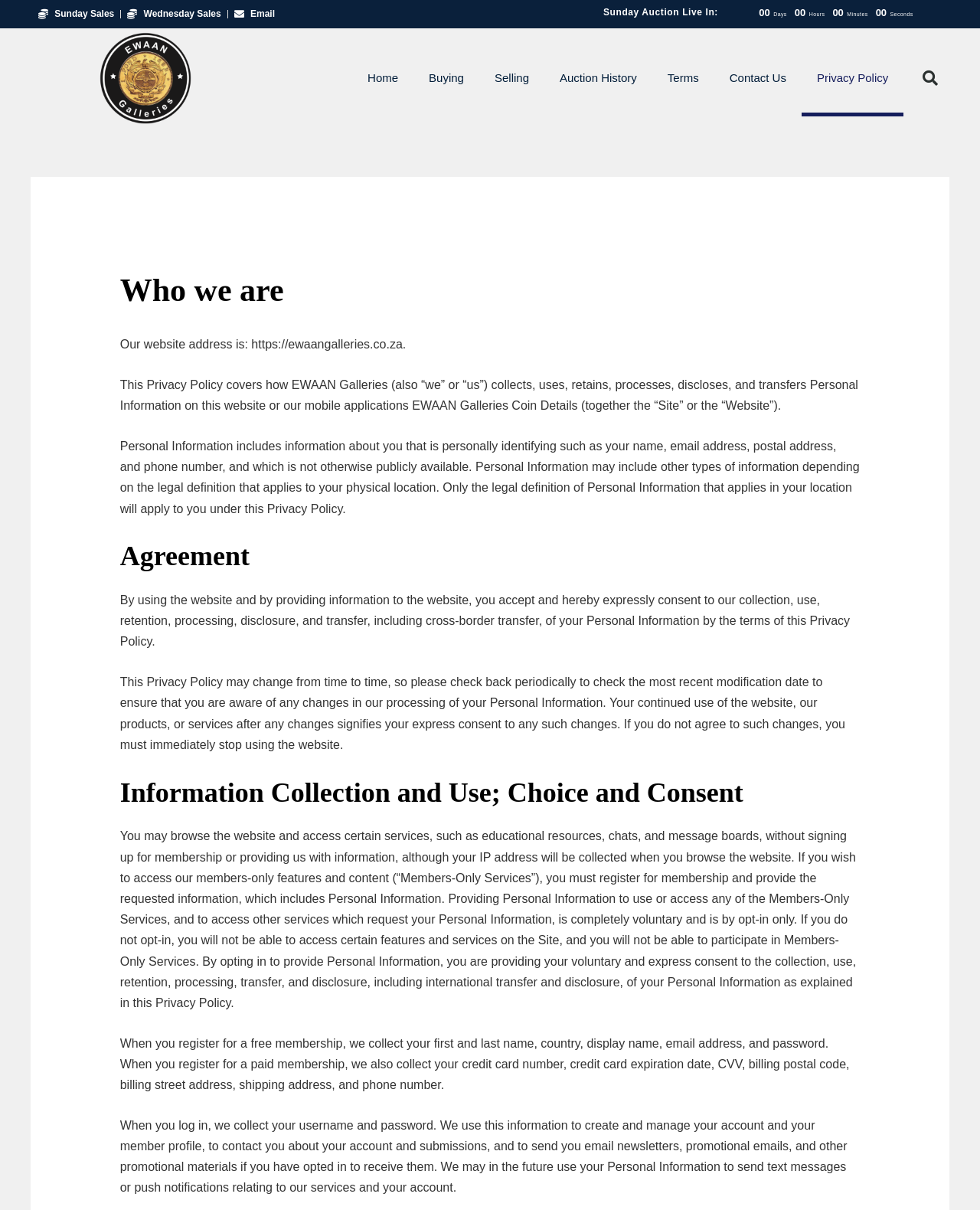Respond to the question below with a single word or phrase: What happens if the user does not agree to the changes in the Privacy Policy?

Must stop using the website